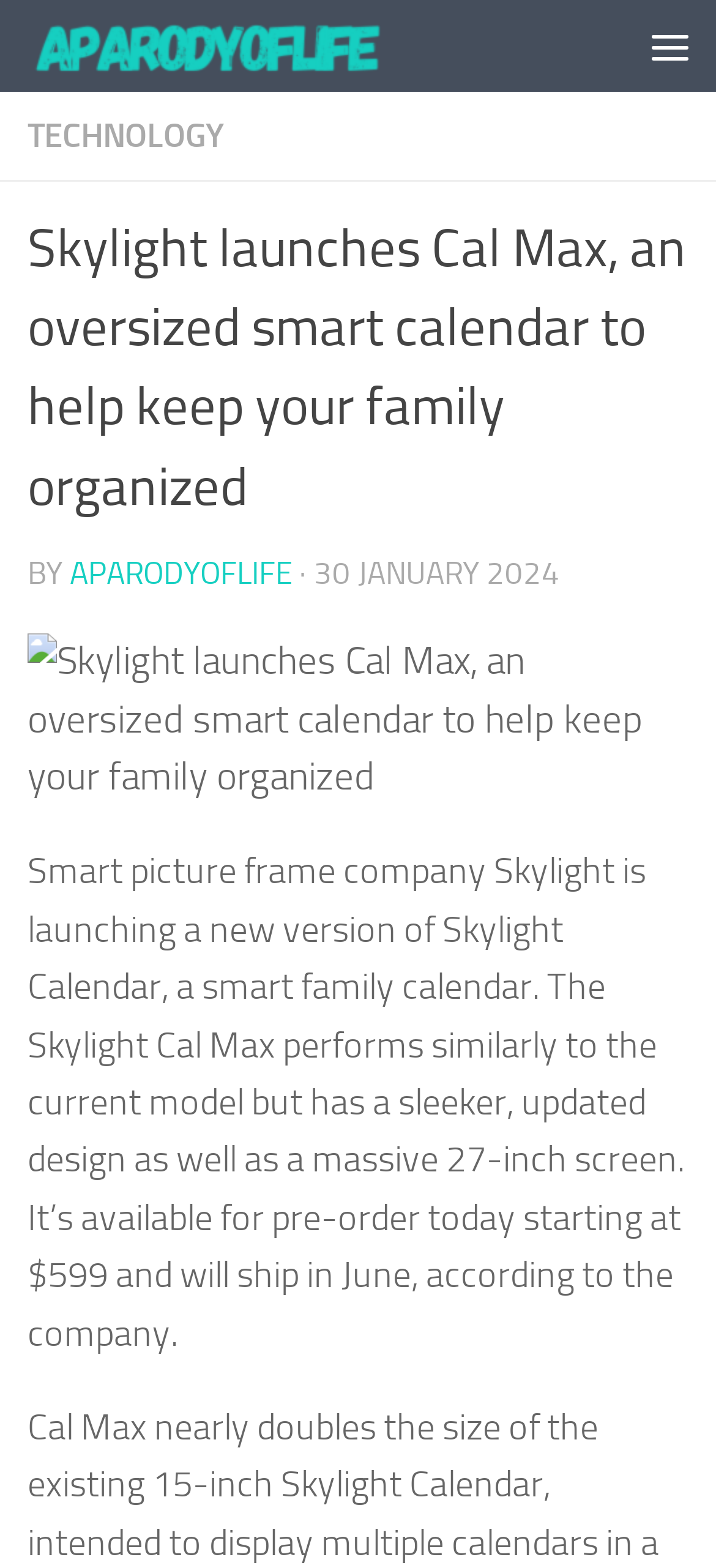What is the size of the Skylight Cal Max screen?
Examine the screenshot and reply with a single word or phrase.

27-inch